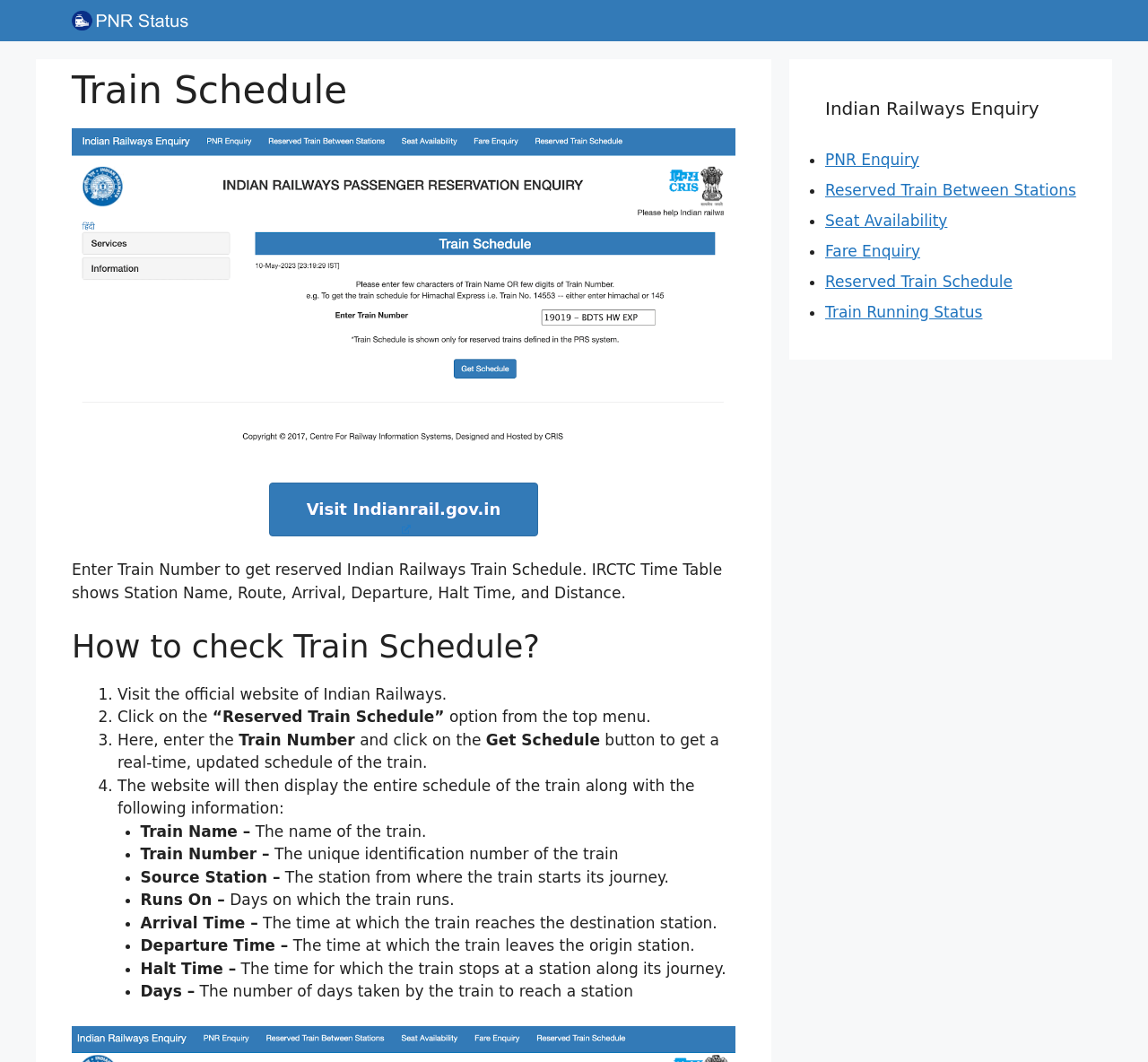Determine the bounding box coordinates of the clickable element necessary to fulfill the instruction: "Click on PNR Status". Provide the coordinates as four float numbers within the 0 to 1 range, i.e., [left, top, right, bottom].

[0.062, 0.01, 0.164, 0.027]